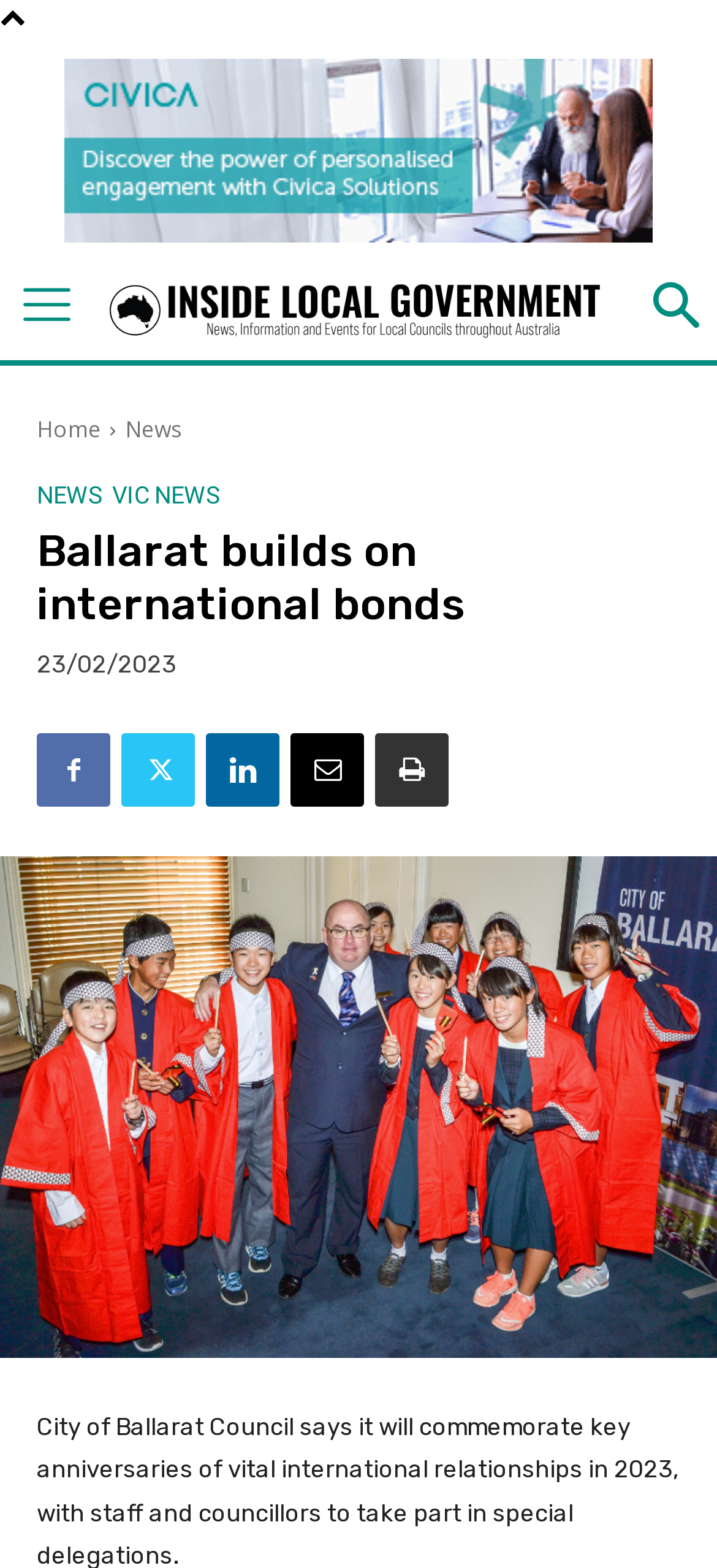Return the bounding box coordinates of the UI element that corresponds to this description: "Email". The coordinates must be given as four float numbers in the range of 0 and 1, [left, top, right, bottom].

[0.405, 0.468, 0.508, 0.515]